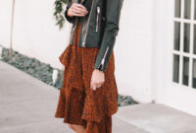What is the design of the woman's dress?
Please ensure your answer is as detailed and informative as possible.

According to the caption, the dress features a 'layered, ruffled design', which suggests that the dress has multiple layers and a ruffled pattern, adding a playful touch to her overall look.